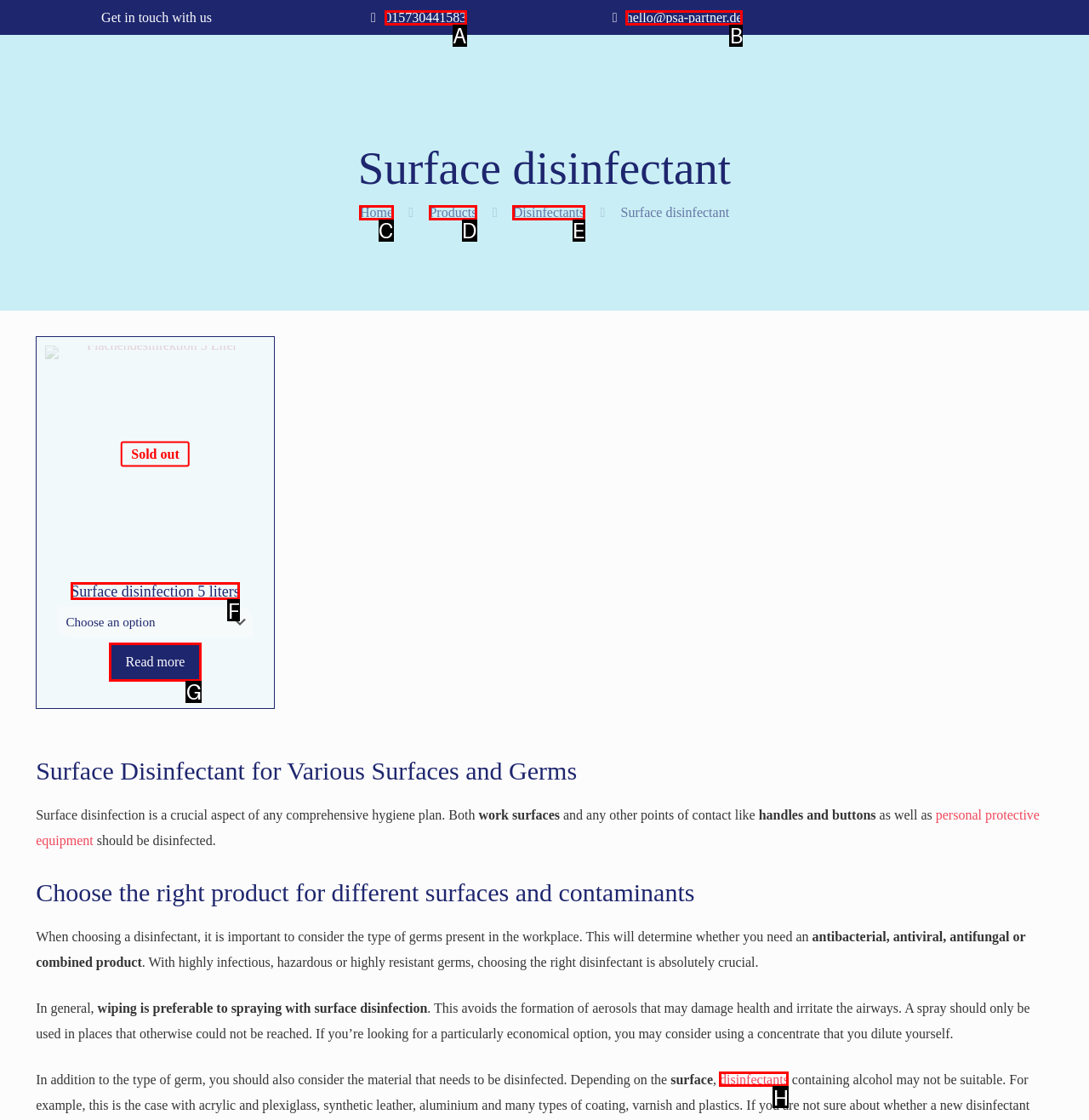Determine which option you need to click to execute the following task: Select options for Surface disinfection 5 liters. Provide your answer as a single letter.

G